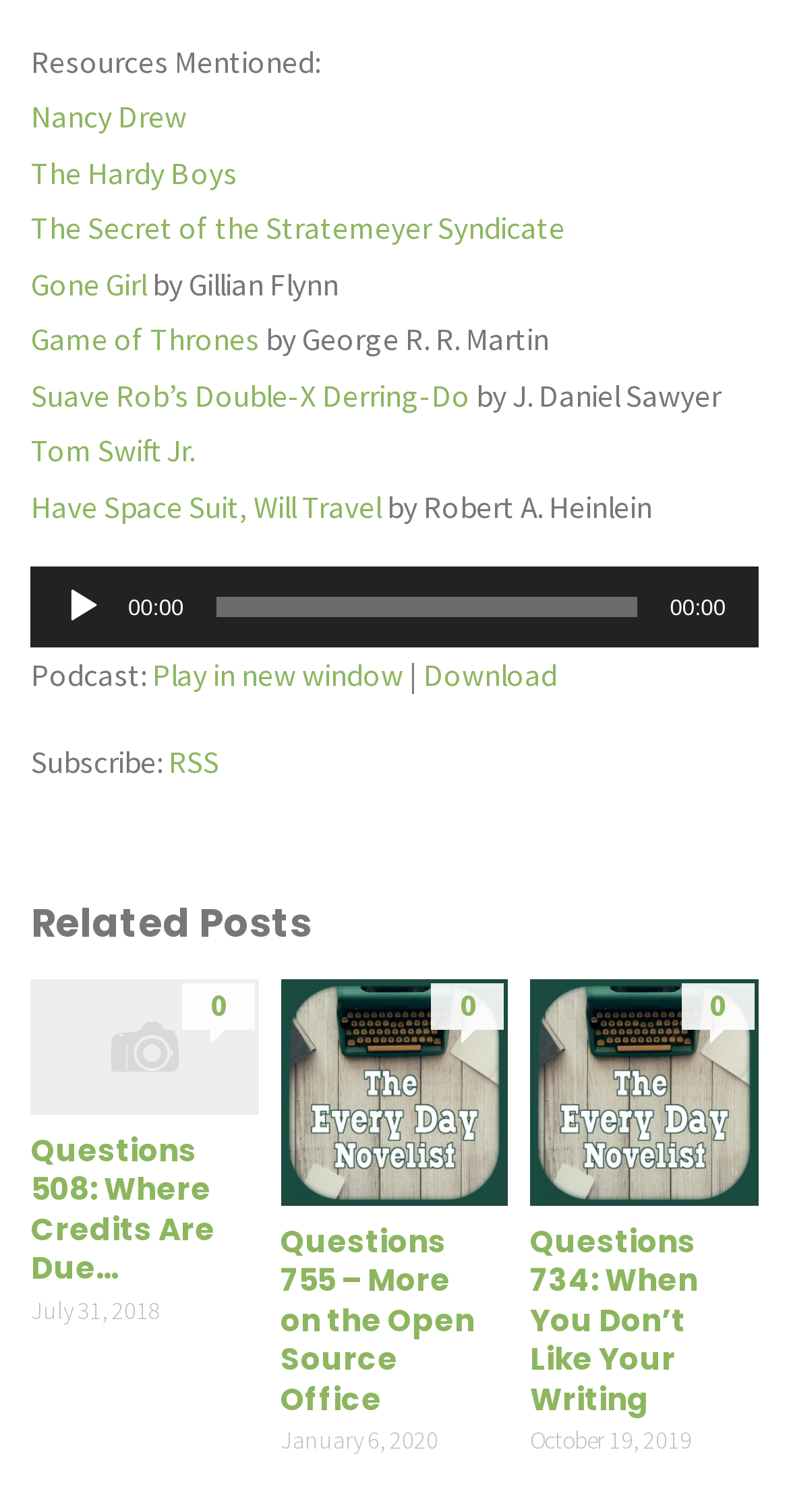Please find the bounding box coordinates for the clickable element needed to perform this instruction: "Play the audio".

[0.08, 0.388, 0.132, 0.414]